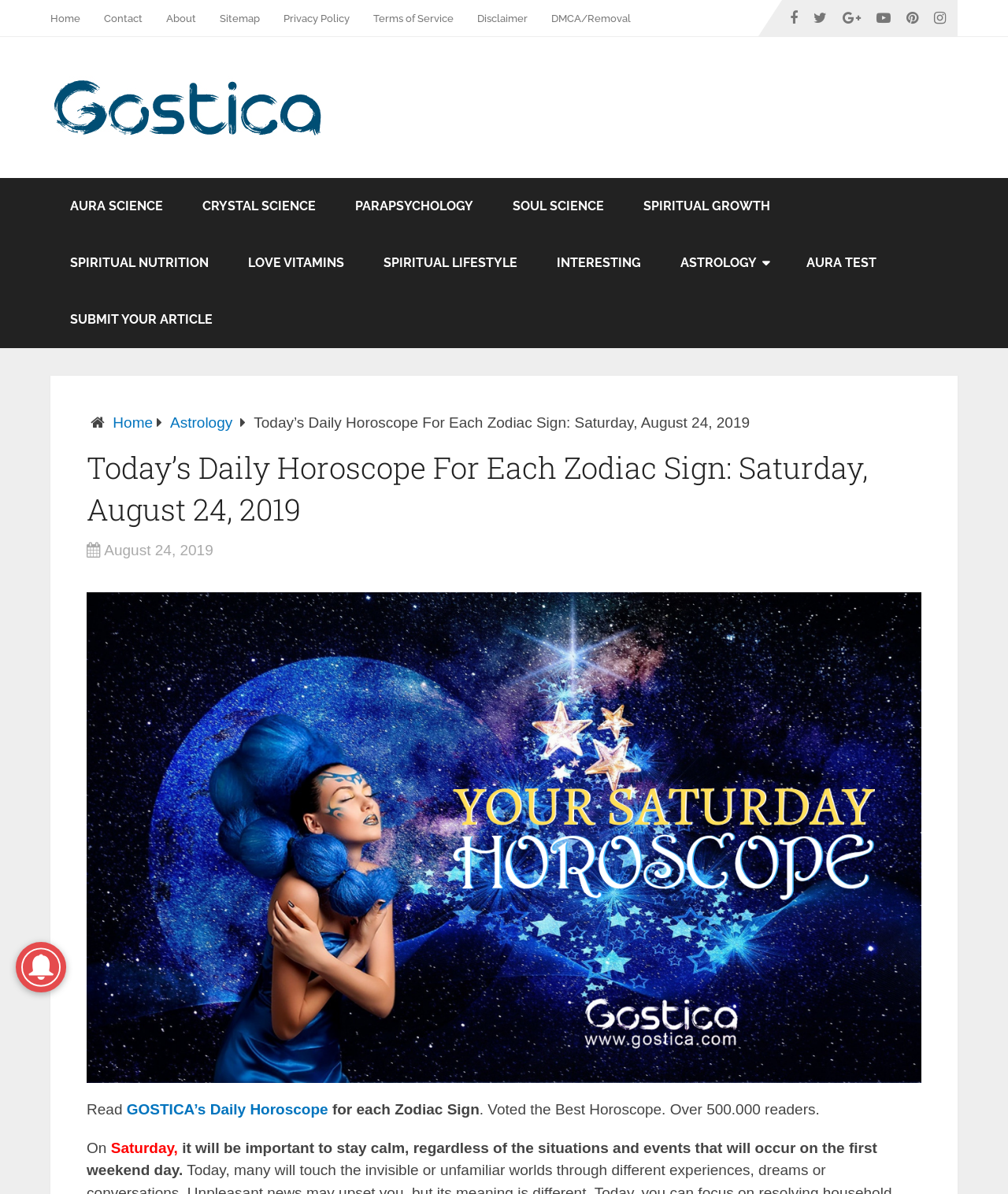Create an elaborate caption that covers all aspects of the webpage.

The webpage is a horoscope website, specifically displaying the daily horoscope for each zodiac sign on Saturday, August 24, 2019. At the top, there is a navigation menu with links to "Home", "Contact", "About", and other pages. Next to the navigation menu, there are social media links represented by icons.

Below the navigation menu, there is a logo of "GOSTICA" with an image, followed by a series of links to different categories such as "AURA SCIENCE", "CRYSTAL SCIENCE", and "SPIRITUAL GROWTH". 

The main content of the webpage is divided into two sections. On the left, there is a list of links to various articles or topics, including "ASTROLOGY", "AURA TEST", and "SUBMIT YOUR ARTICLE". On the right, there is a large header with the title "Today’s Daily Horoscope For Each Zodiac Sign: Saturday, August 24, 2019", followed by an image related to daily horoscope. Below the image, there is a brief introduction to the daily horoscope, stating that it is voted the best horoscope with over 500,000 readers. The introduction is followed by a short paragraph of text, providing a general overview of the daily horoscope.

At the bottom of the webpage, there is a small image, likely a decorative element.